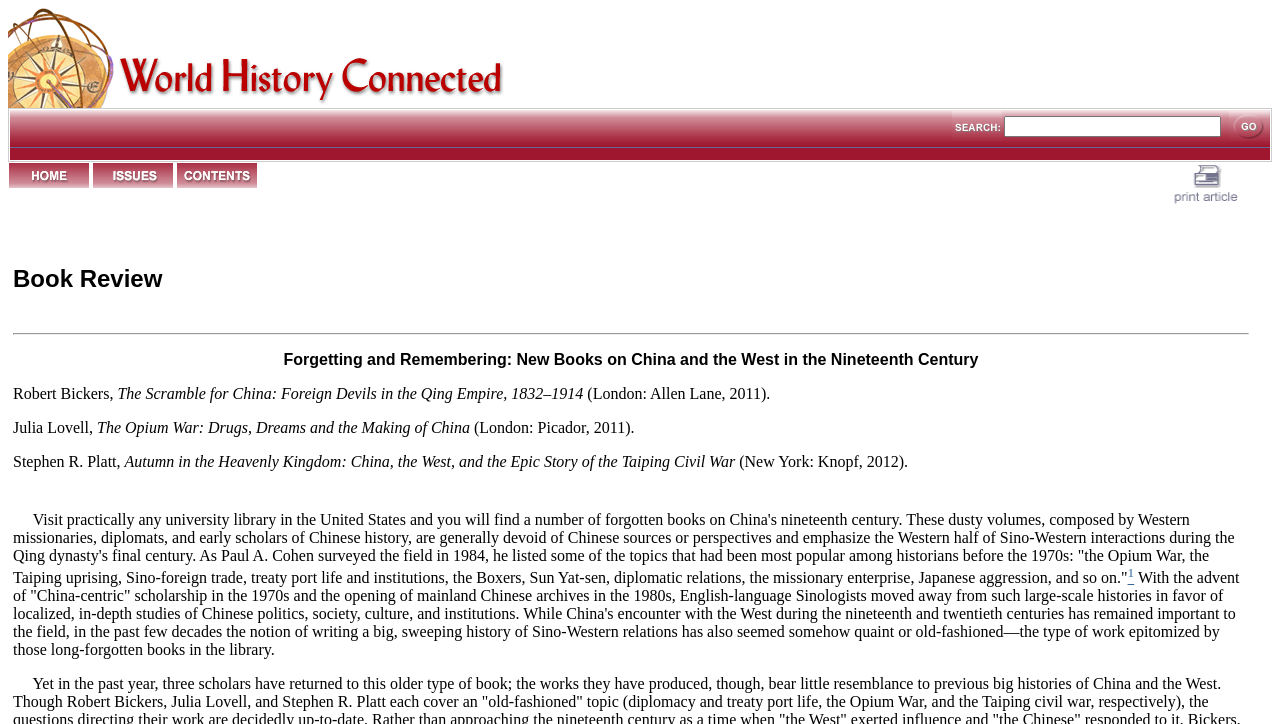How many authors are mentioned in the book review?
Provide a well-explained and detailed answer to the question.

The book review mentions three authors: Robert Bickers, Julia Lovell, and Stephen R. Platt. Their names are mentioned in the text, along with the titles of their books.